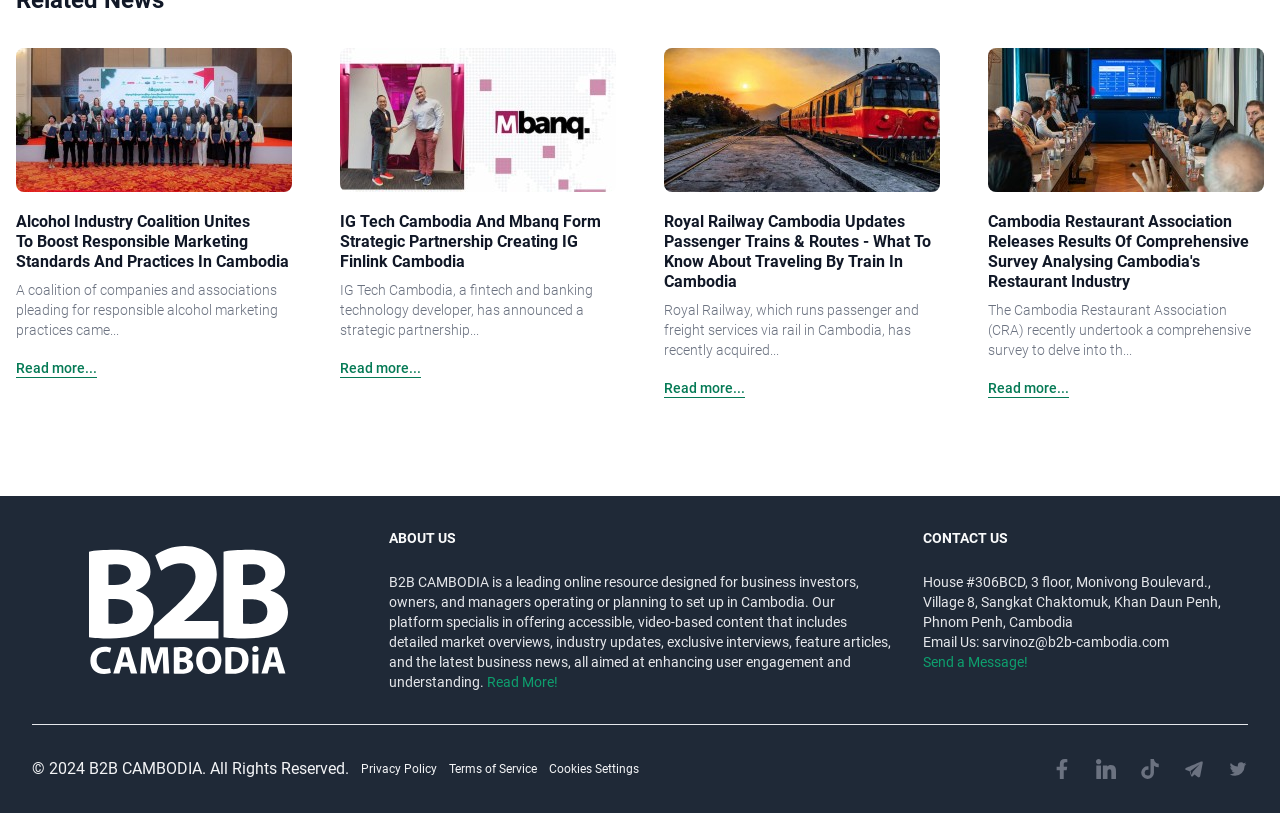Analyze the image and answer the question with as much detail as possible: 
What is the email address to contact B2B Cambodia?

I found the email address by looking at the 'CONTACT US' section, where it is listed as 'Email Us:' followed by the email address.